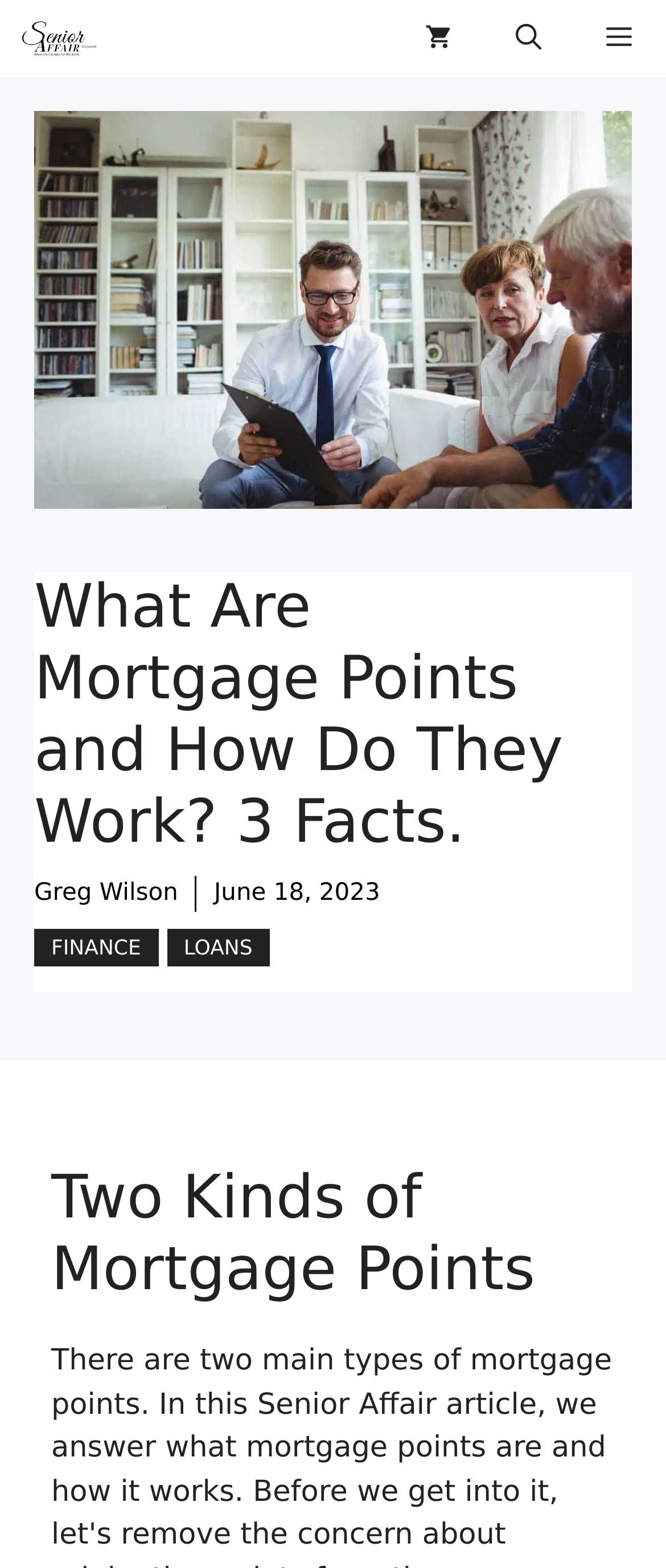Answer the following inquiry with a single word or phrase:
What is the name of the magazine?

Senior Affair Magazine